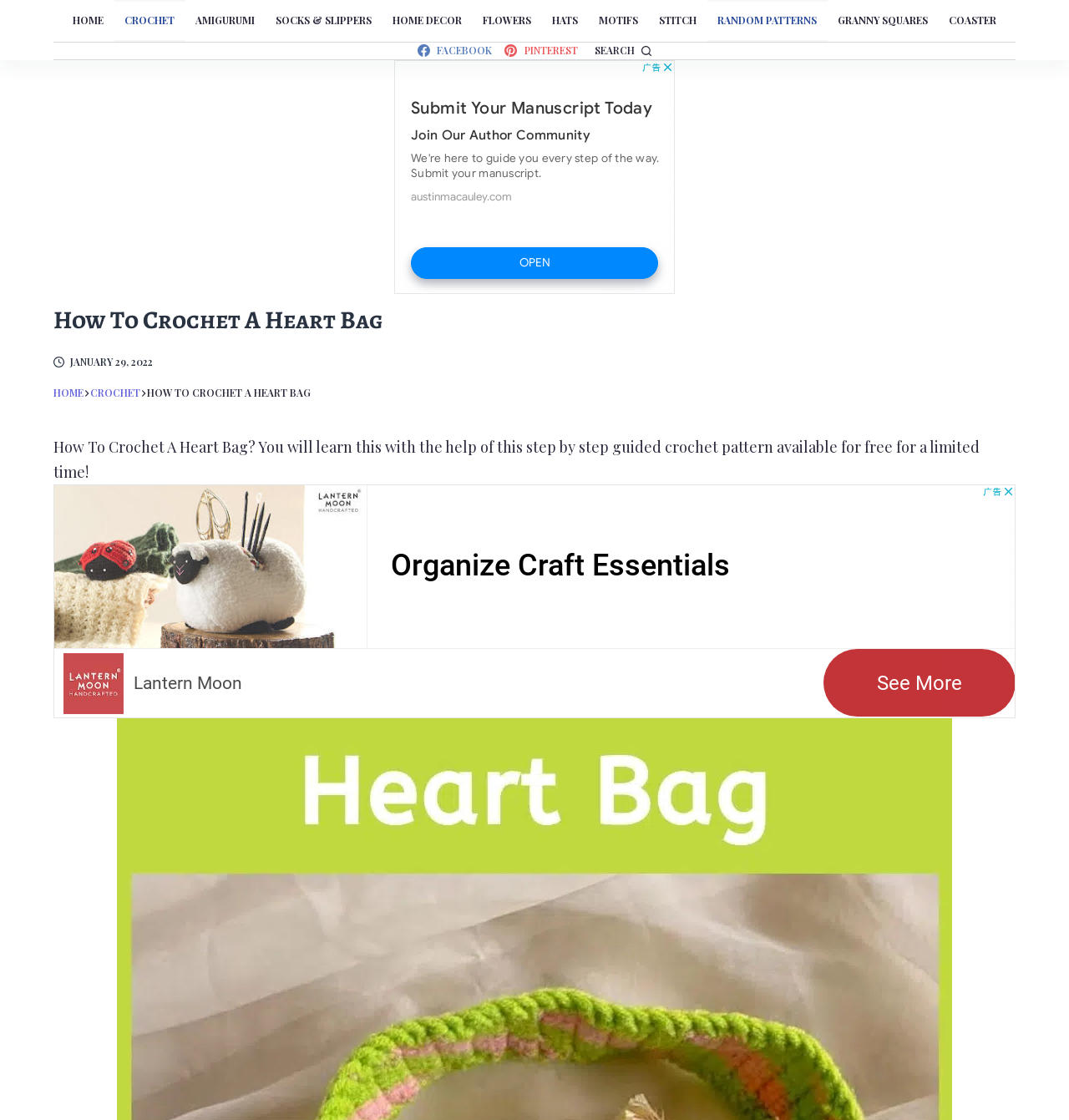What social media platforms are available on the webpage?
Can you offer a detailed and complete answer to this question?

I determined the social media platforms available on the webpage by looking at the links 'Facebook' and 'Pinterest' which are located near the top of the webpage.